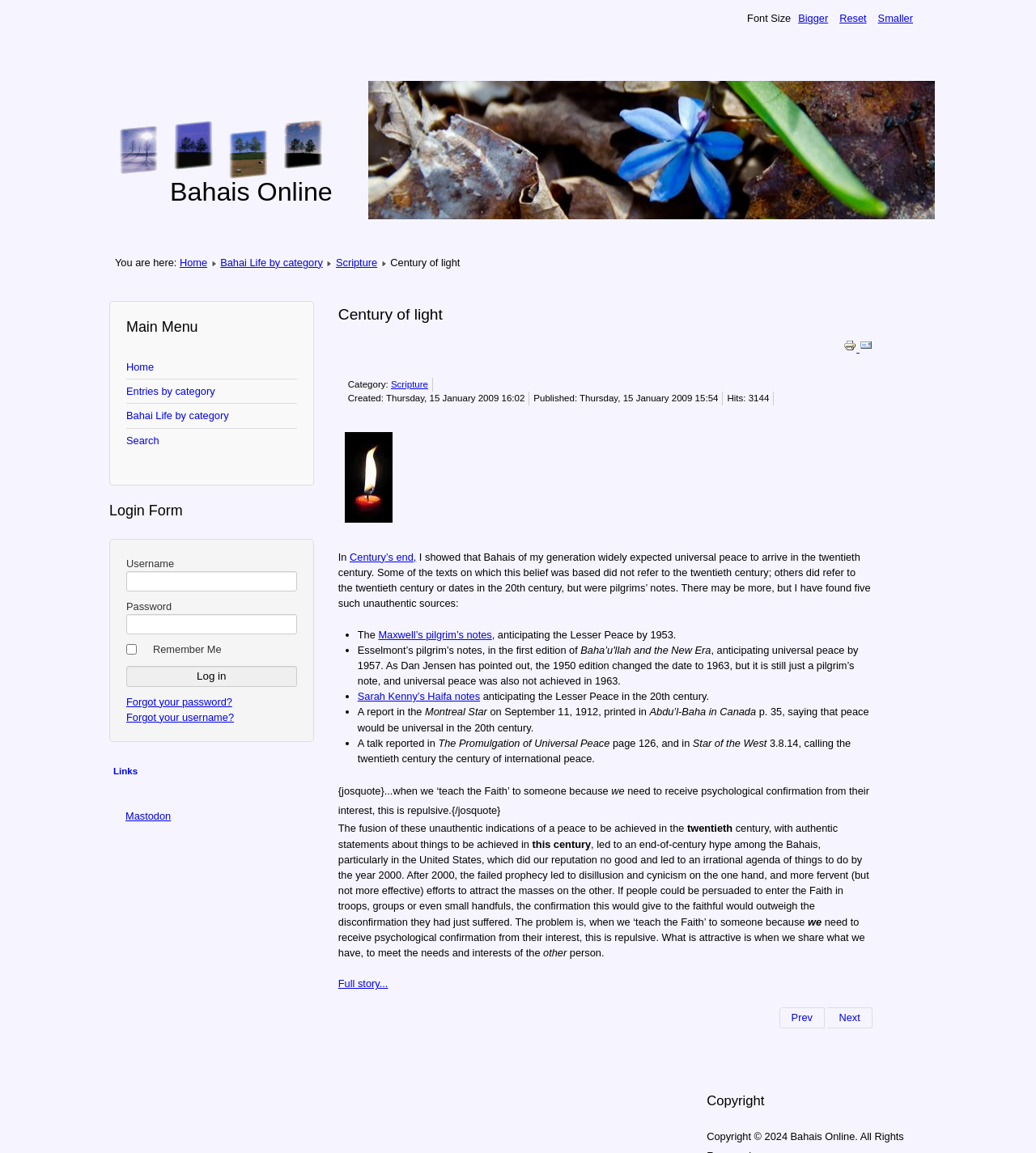Is there a search function on this webpage?
Carefully analyze the image and provide a thorough answer to the question.

I found a link to 'Search' in the main menu, which suggests that there is a search function available on this webpage.